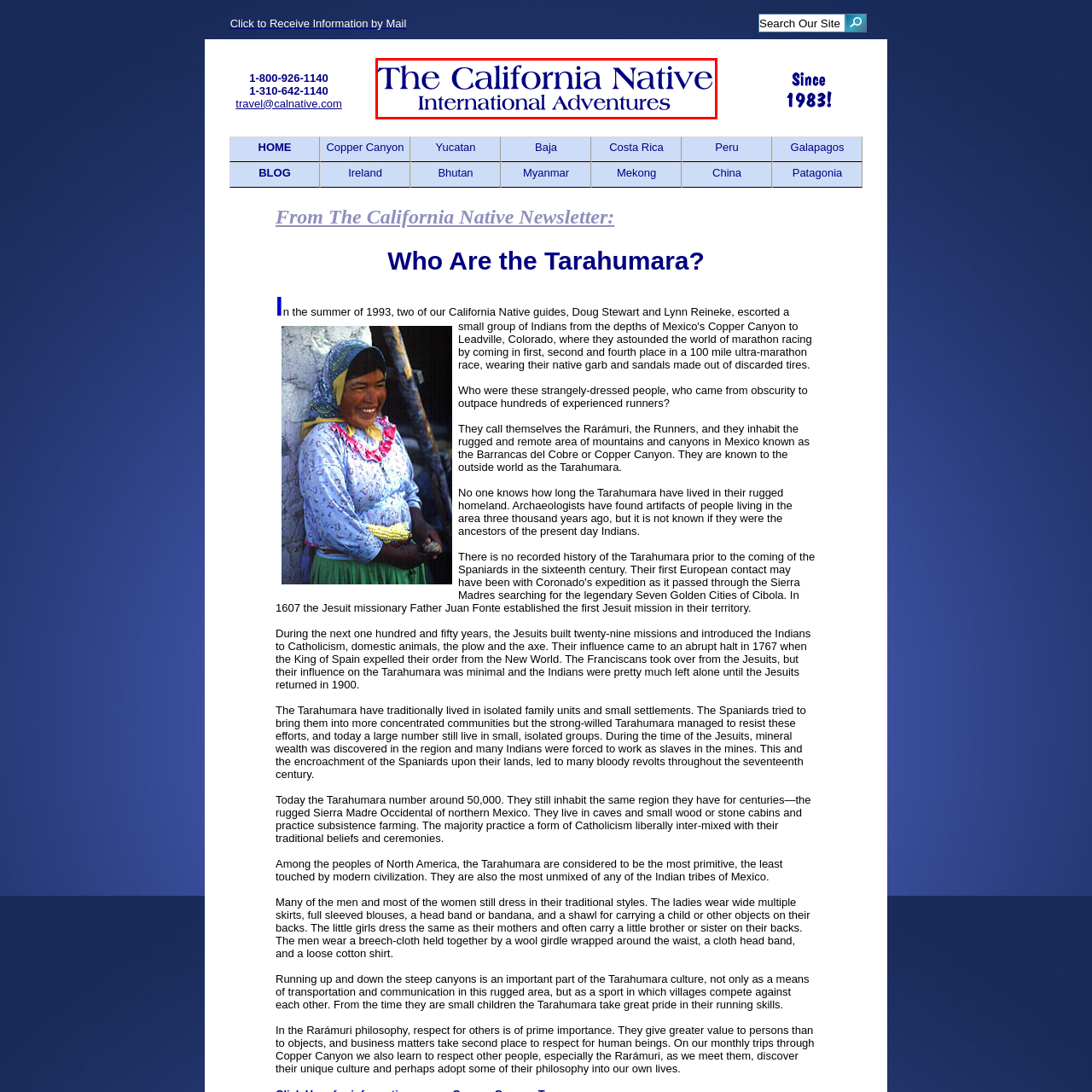What type of experiences does the company offer?
Please review the image inside the red bounding box and answer using a single word or phrase.

Cultural and natural adventures